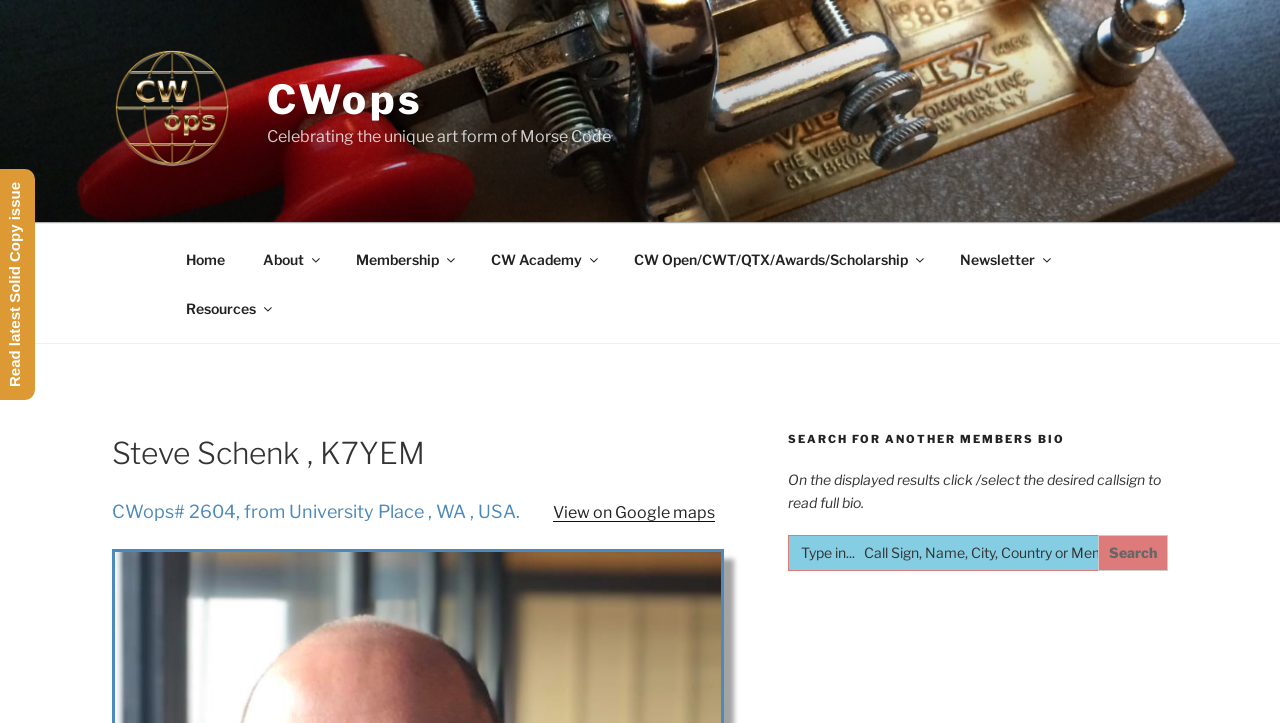Locate the bounding box coordinates of the region to be clicked to comply with the following instruction: "Search for another member's bio". The coordinates must be four float numbers between 0 and 1, in the form [left, top, right, bottom].

[0.616, 0.74, 0.912, 0.79]